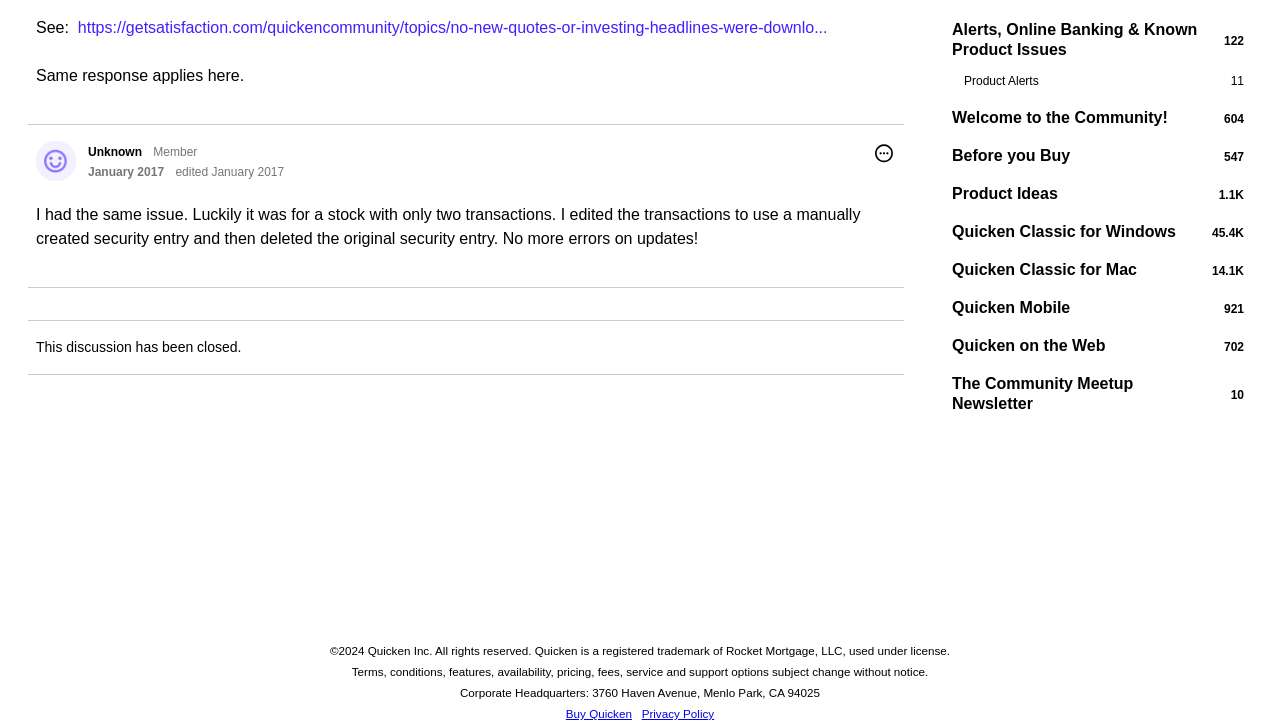Using the description "Options", predict the bounding box of the relevant HTML element.

[0.681, 0.194, 0.7, 0.252]